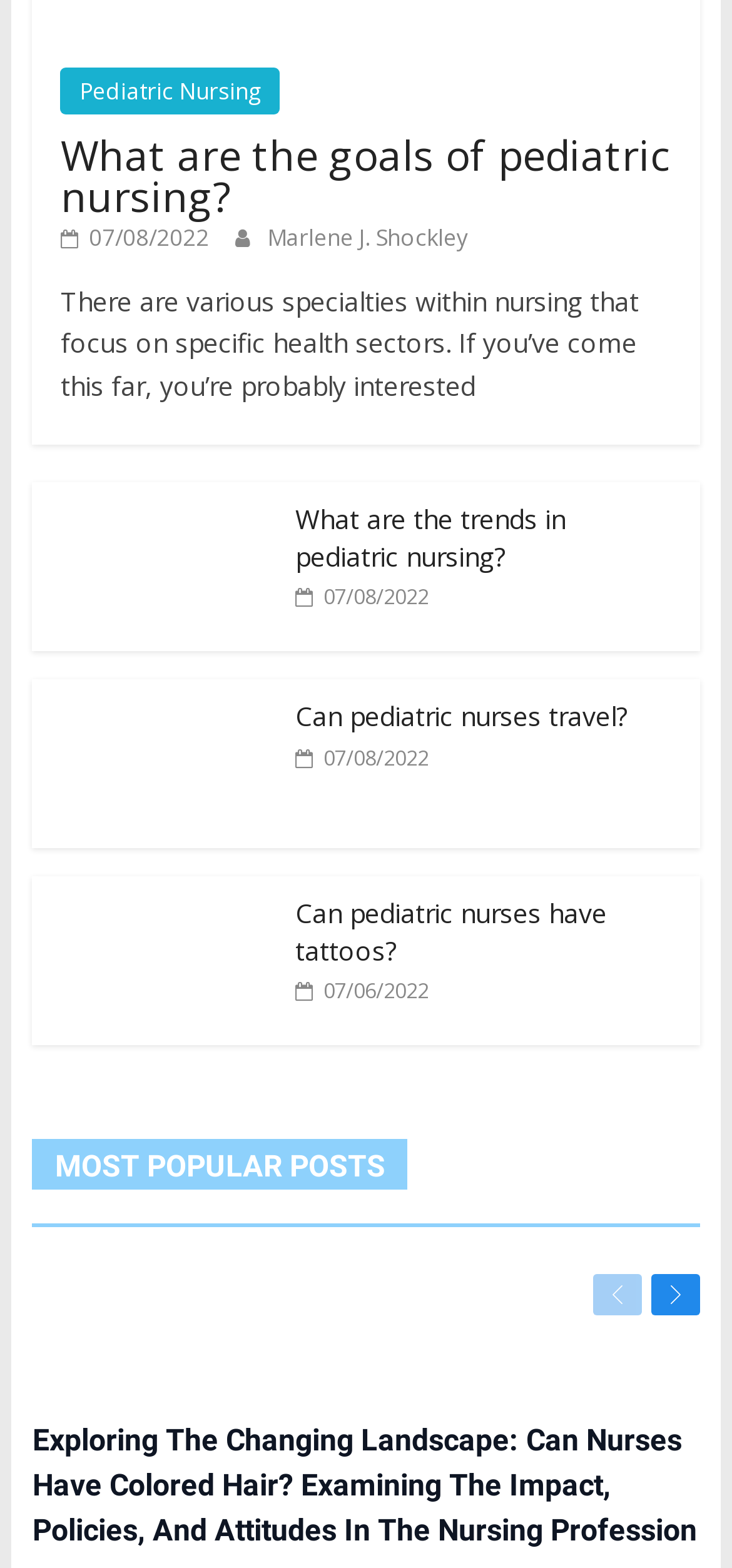Please specify the bounding box coordinates of the clickable section necessary to execute the following command: "Explore 'MOST POPULAR POSTS'".

[0.044, 0.726, 0.956, 0.783]